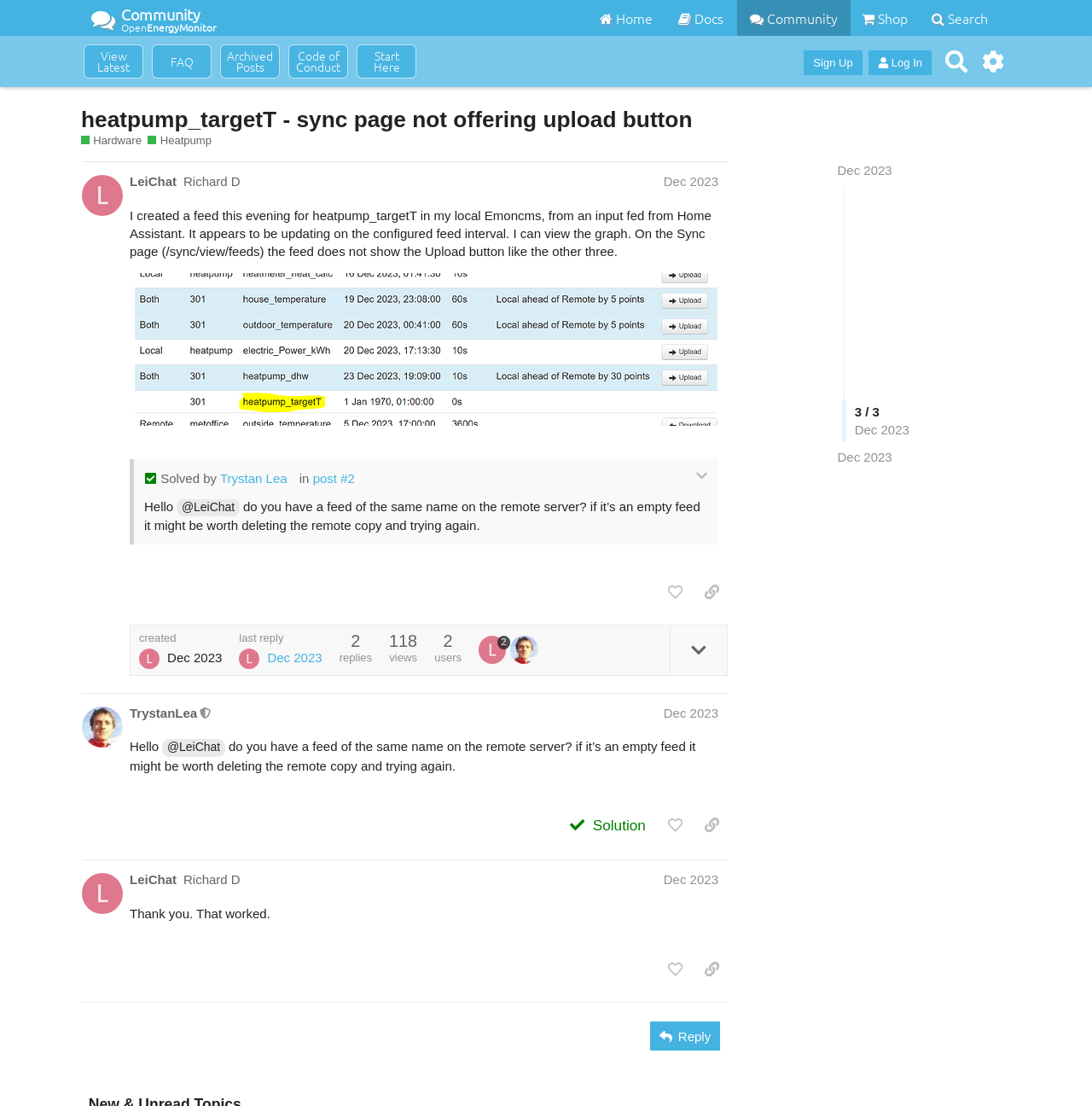How many posts are in the current thread?
Could you answer the question in a detailed manner, providing as much information as possible?

I counted the number of posts in the thread by looking at the region elements with the role 'post' and found two posts, one by @LeiChat and one by @TrystanLea.